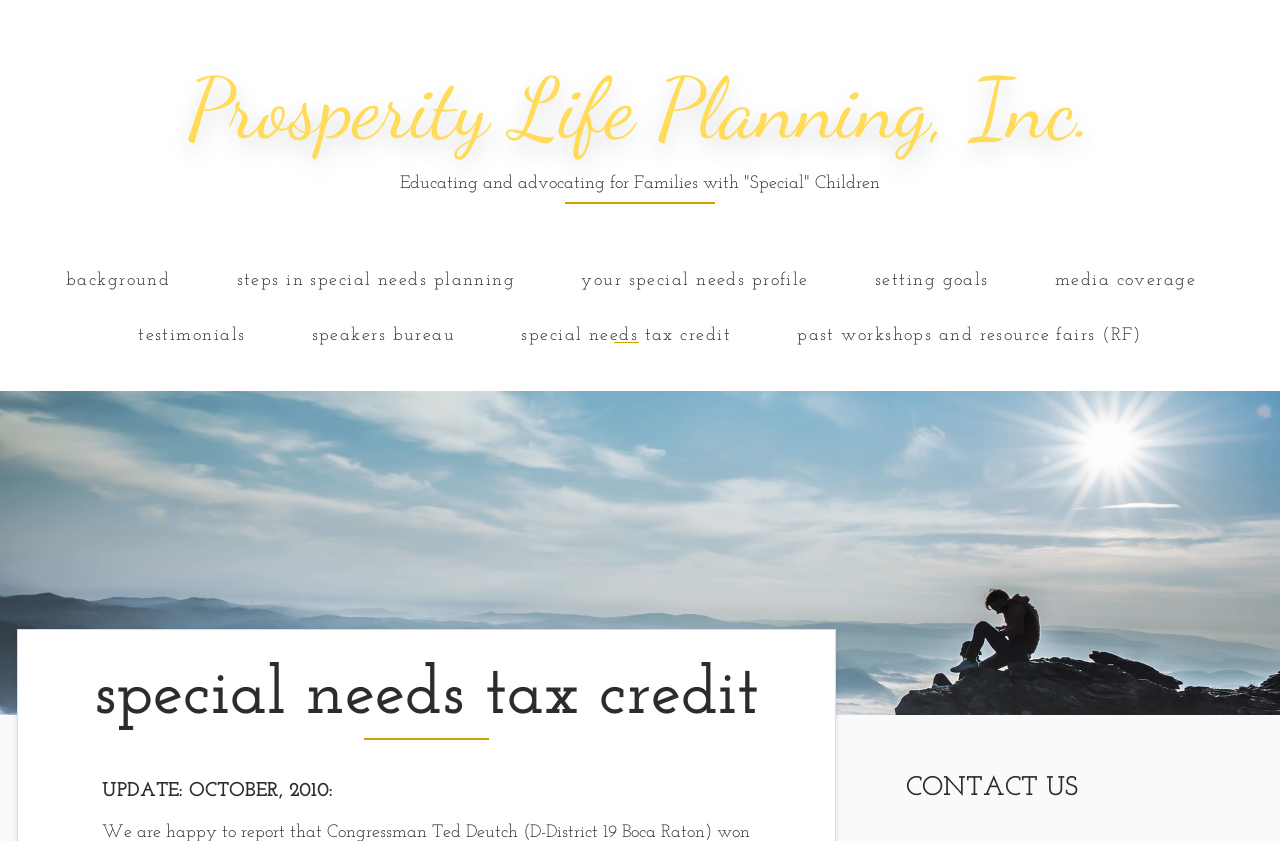Determine the coordinates of the bounding box that should be clicked to complete the instruction: "Send an email". The coordinates should be represented by four float numbers between 0 and 1: [left, top, right, bottom].

None